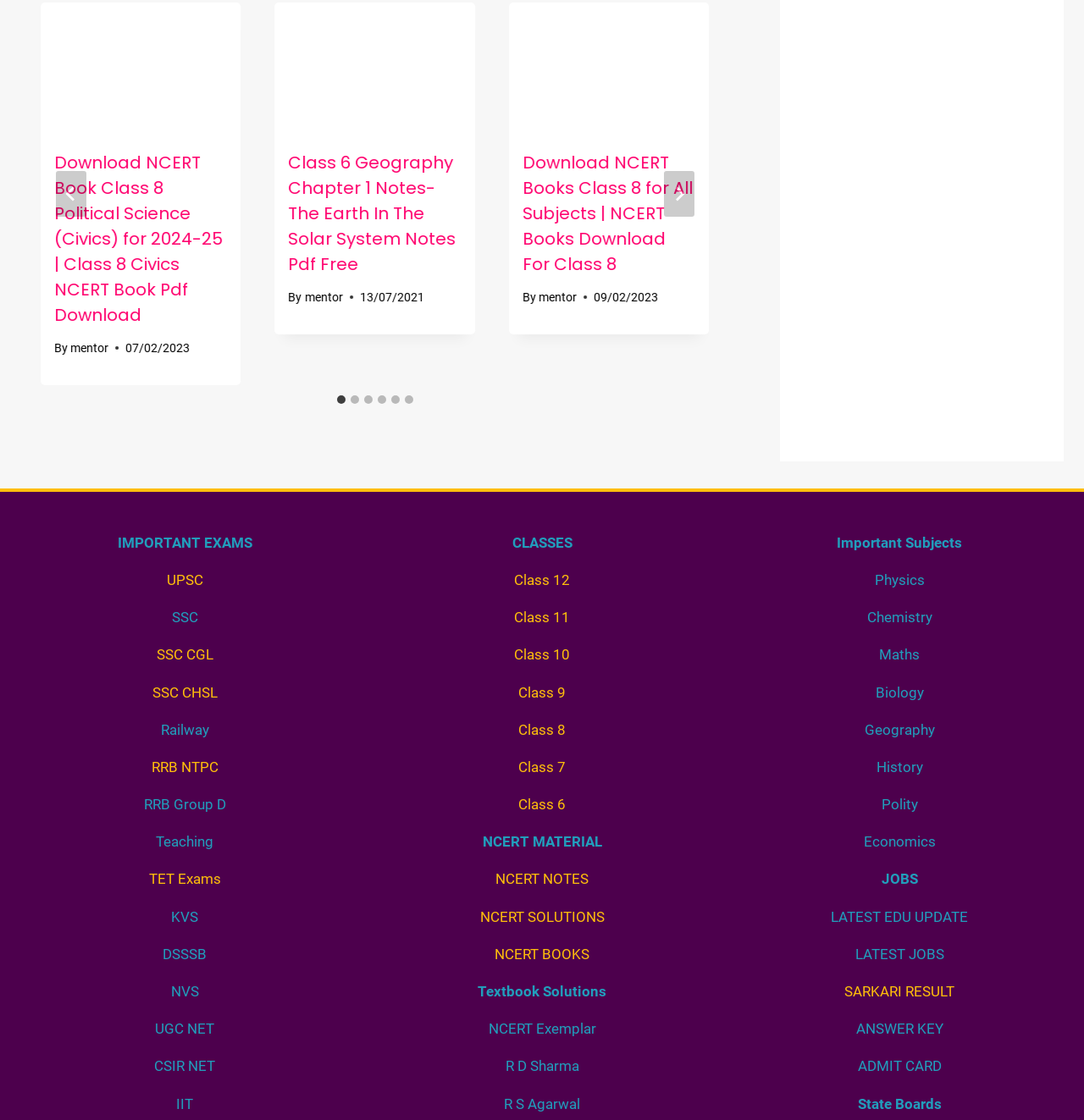Based on the element description: "aria-label="Go to last slide"", identify the bounding box coordinates for this UI element. The coordinates must be four float numbers between 0 and 1, listed as [left, top, right, bottom].

[0.052, 0.153, 0.08, 0.194]